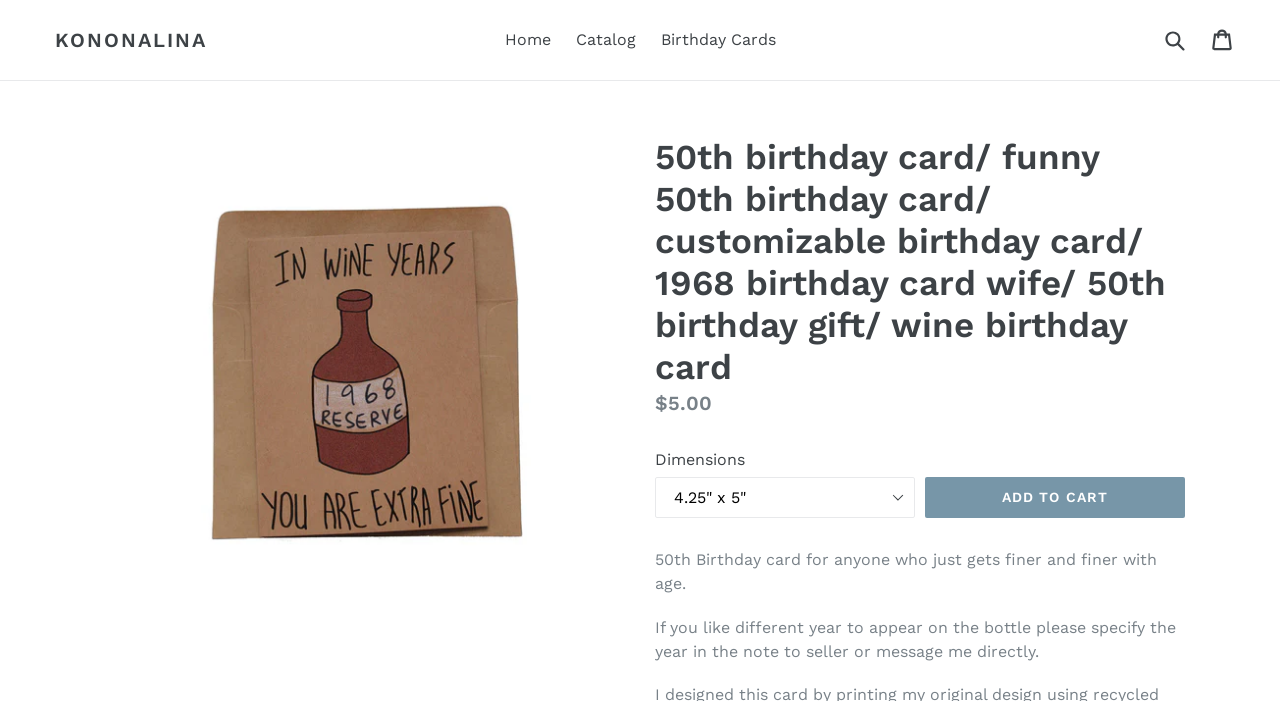Respond concisely with one word or phrase to the following query:
What is the theme of the birthday card?

Wine